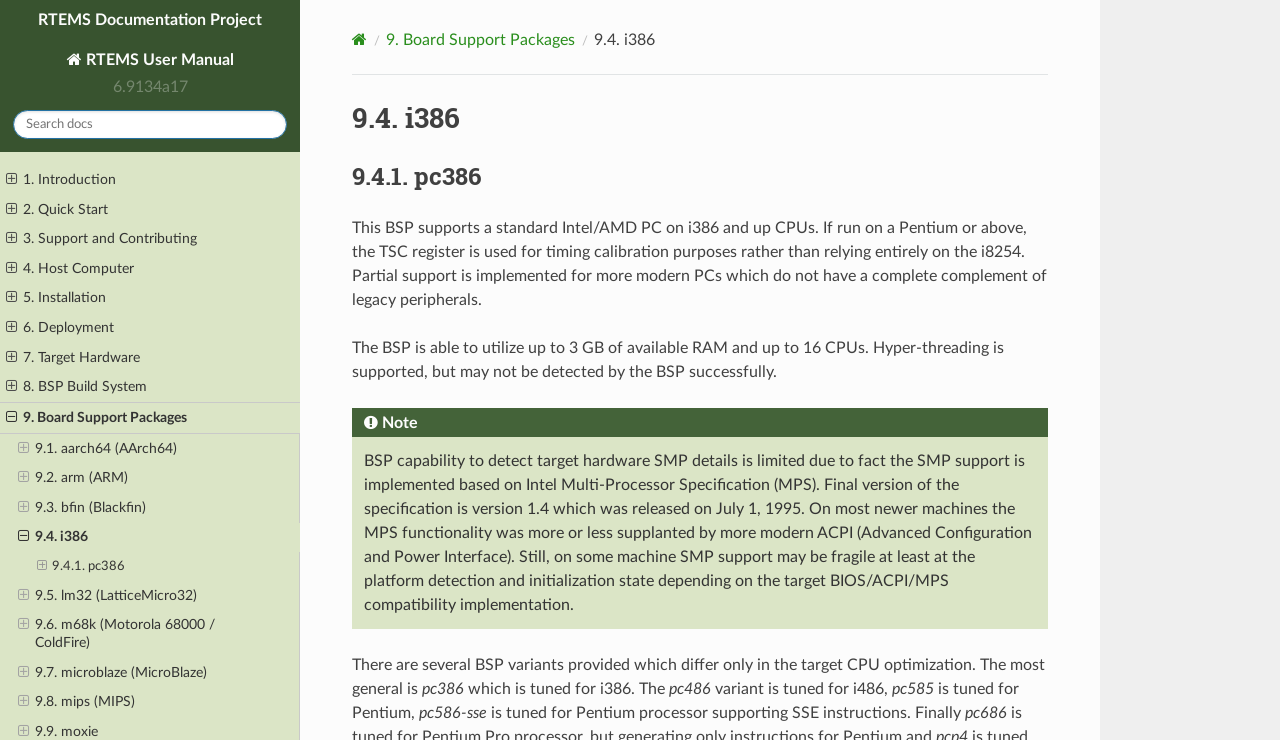Extract the bounding box coordinates of the UI element described by: "8. BSP Build System". The coordinates should include four float numbers ranging from 0 to 1, e.g., [left, top, right, bottom].

[0.0, 0.503, 0.234, 0.543]